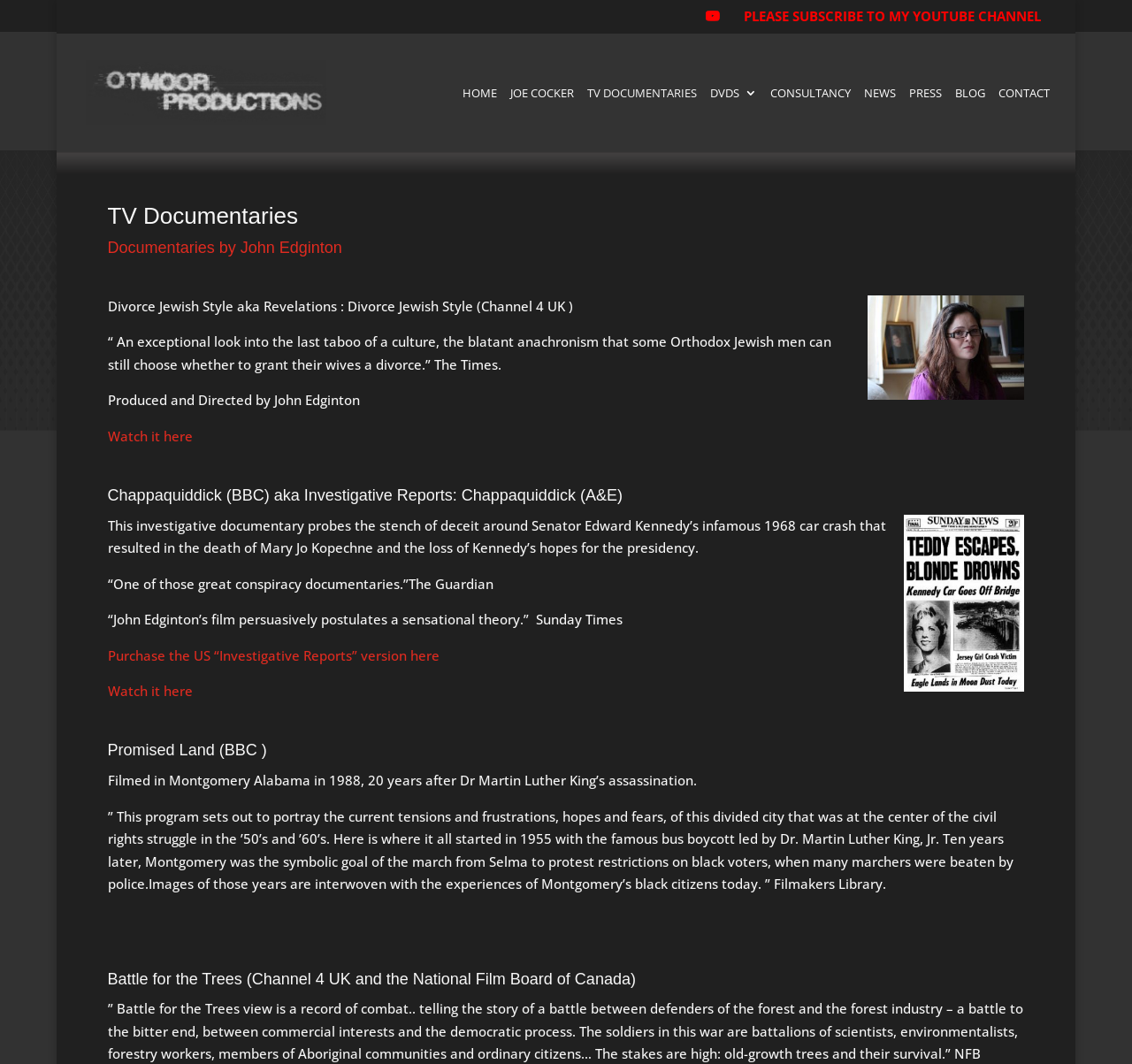What is the topic of the documentary 'Chappaquiddick (BBC) aka Investigative Reports: Chappaquiddick (A&E)'?
Give a detailed response to the question by analyzing the screenshot.

According to the webpage, the documentary 'Chappaquiddick (BBC) aka Investigative Reports: Chappaquiddick (A&E)' probes the stench of deceit around Senator Edward Kennedy’s infamous 1968 car crash that resulted in the death of Mary Jo Kopechne and the loss of Kennedy’s hopes for the presidency.